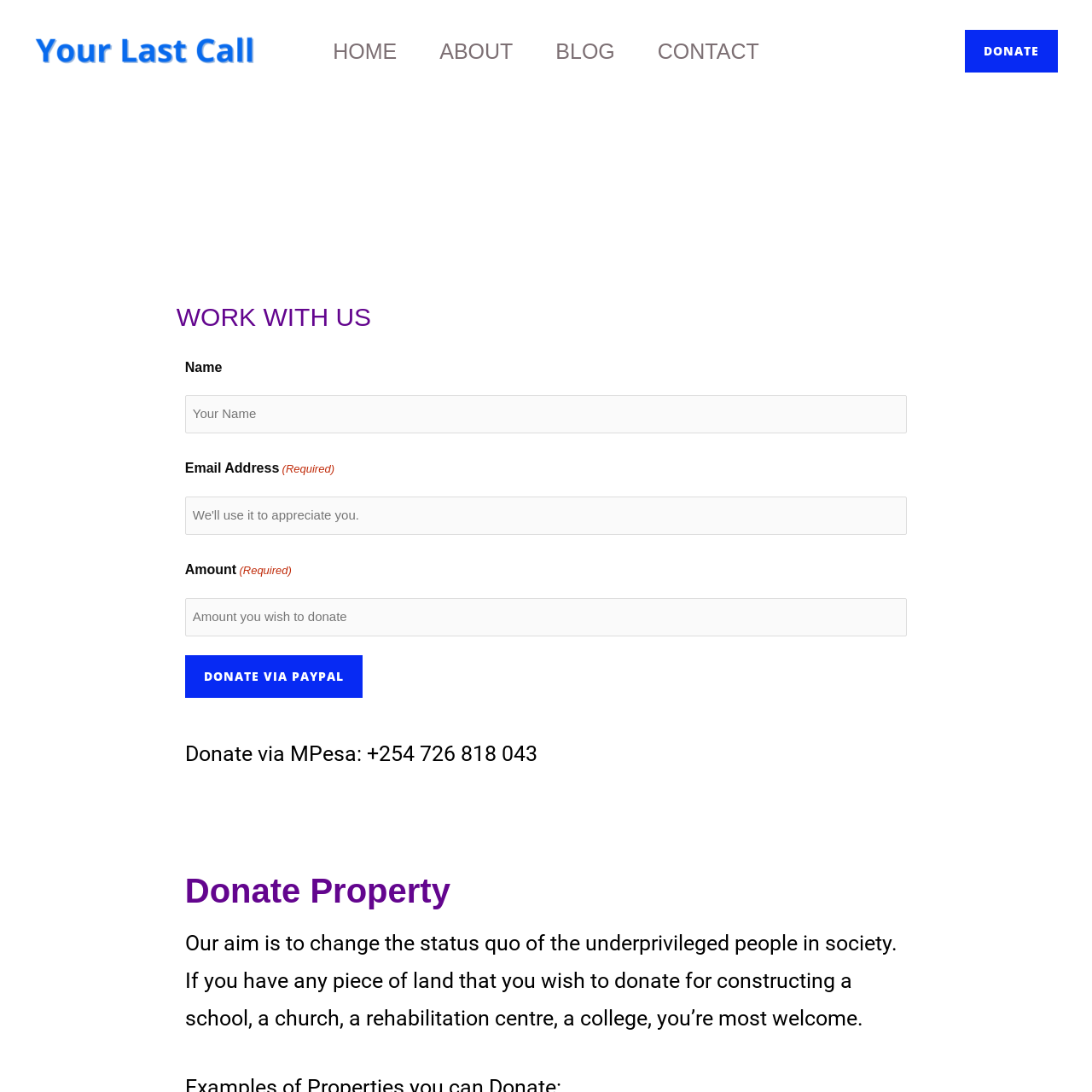Show me the bounding box coordinates of the clickable region to achieve the task as per the instruction: "Go to Research".

None